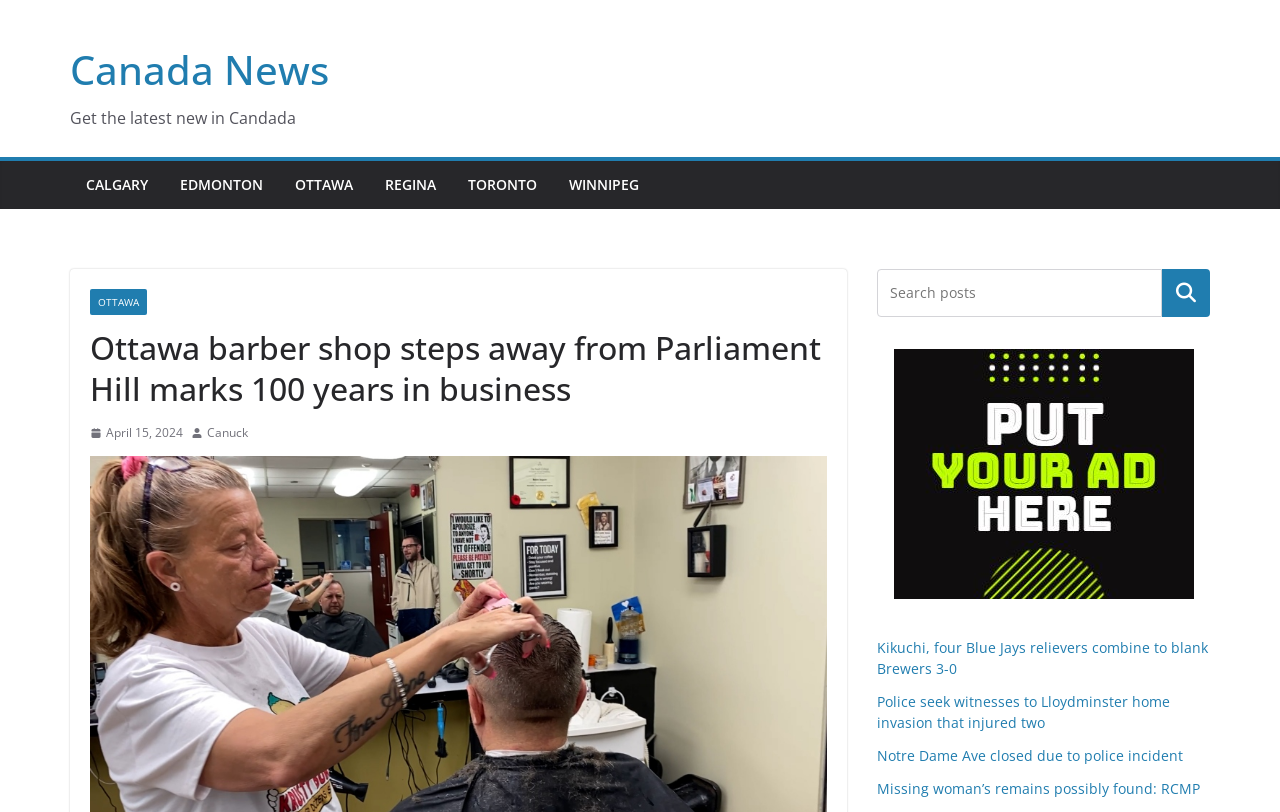How many news articles are listed in the bottom section?
Using the visual information, reply with a single word or short phrase.

4